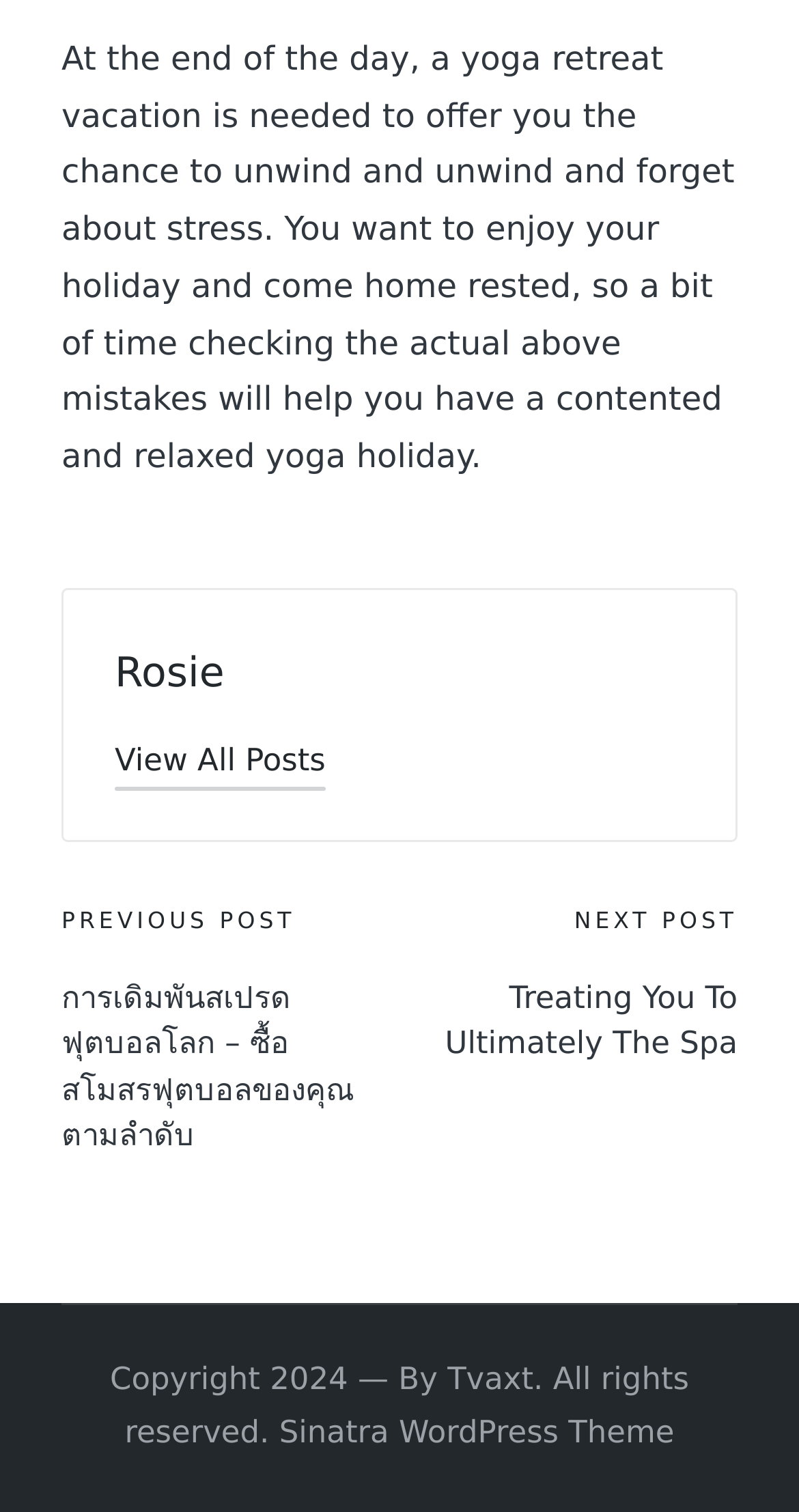Highlight the bounding box of the UI element that corresponds to this description: "﻿การเดิมพันสเปรดฟุตบอลโลก – ซื้อสโมสรฟุตบอลของคุณตามลําดับ".

[0.077, 0.645, 0.5, 0.766]